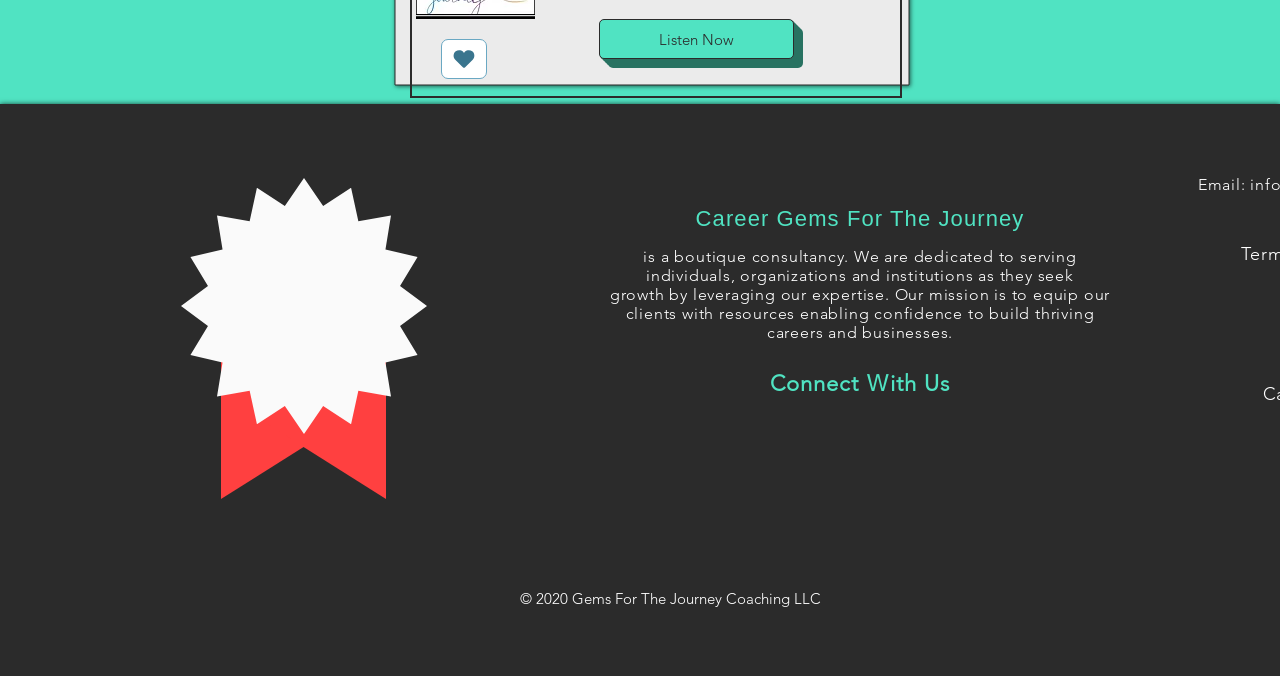Determine the bounding box coordinates for the HTML element described here: "Award Winner!".

[0.176, 0.456, 0.298, 0.518]